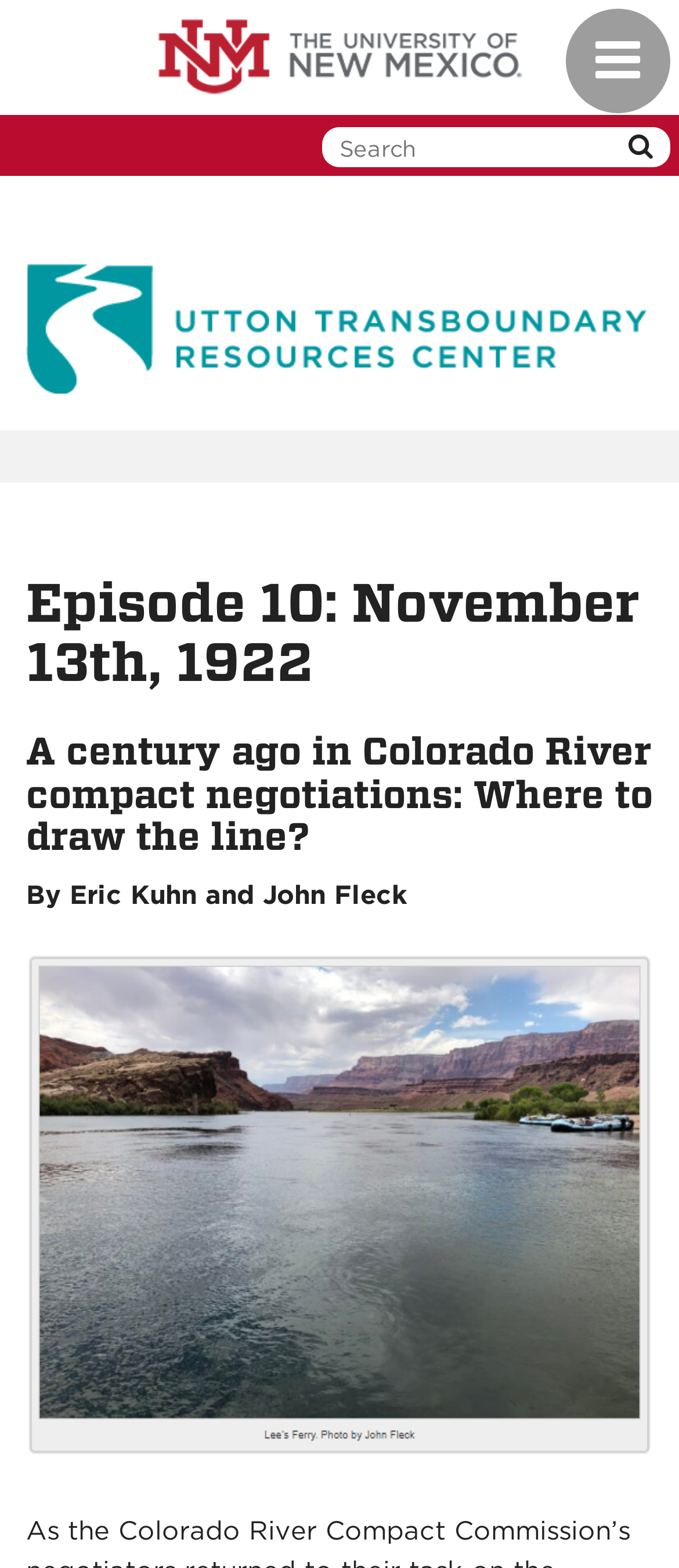Answer briefly with one word or phrase:
What is the logo of the Utton Center?

Utton Center Logo